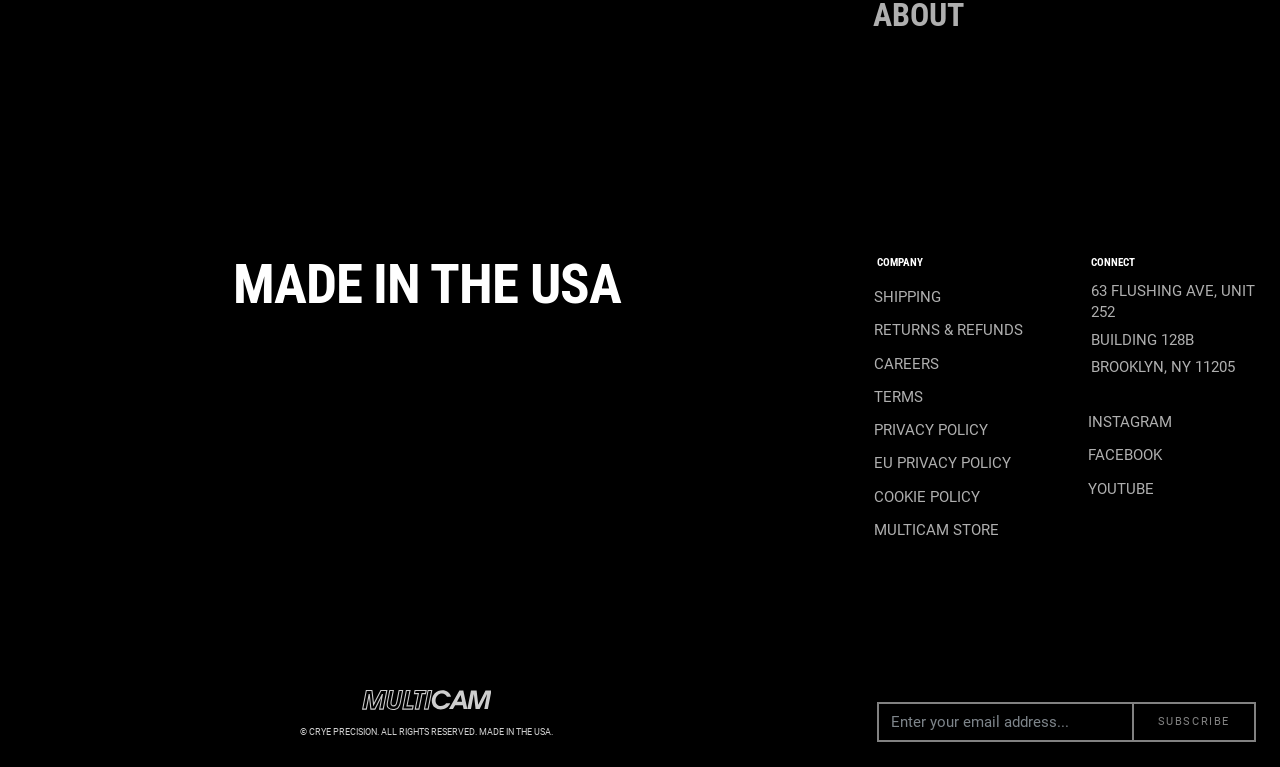What social media platforms can I connect with the company on?
Make sure to answer the question with a detailed and comprehensive explanation.

I found the social media links by looking at the 'CONNECT' section of the webpage, where it lists links to Instagram, Facebook, and YouTube.